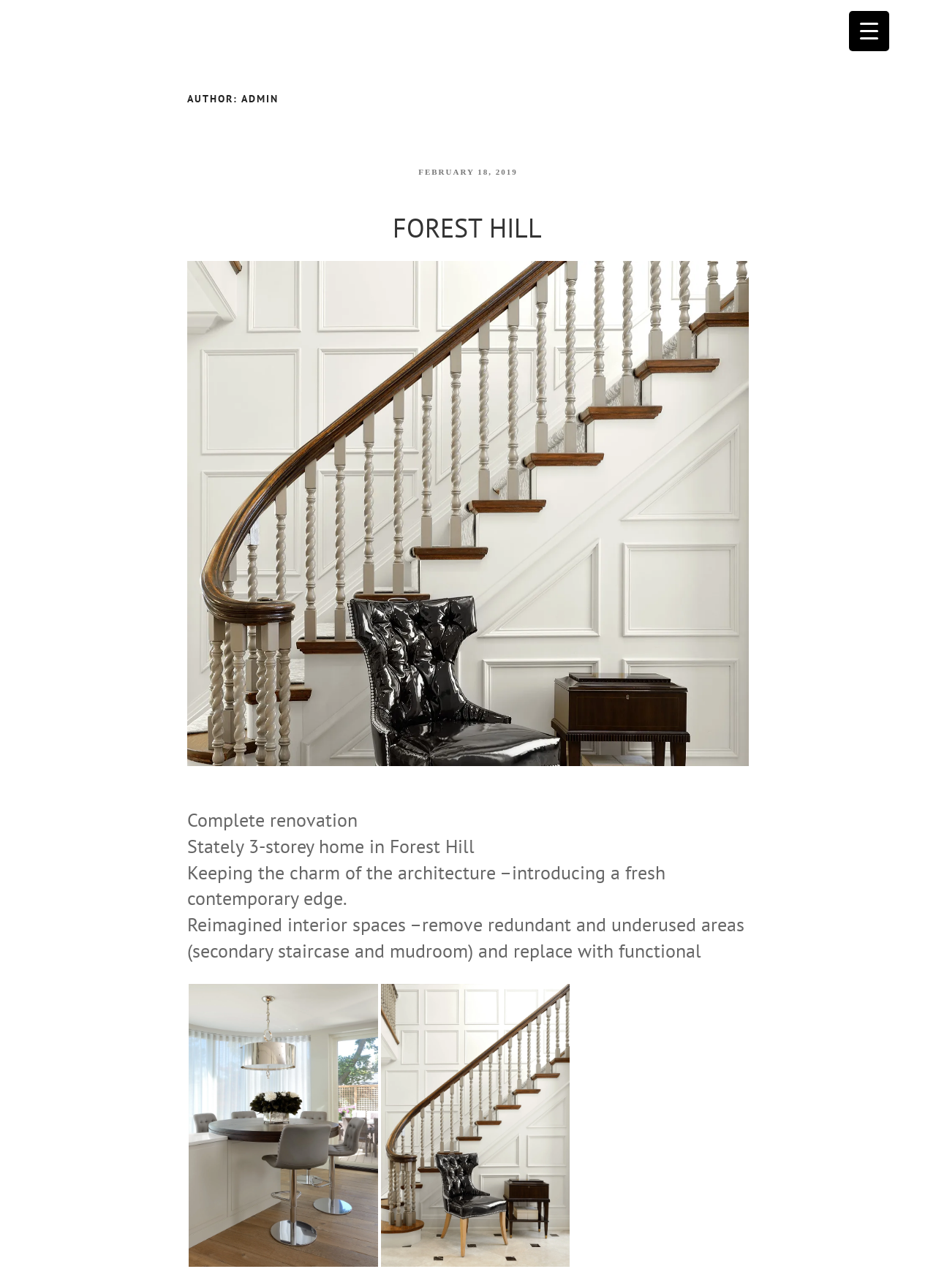Describe in detail what you see on the webpage.

The webpage is about a blog post titled "FOREST HILL" by an author named "ADMIN". At the top left corner, there is a logo of "Creative Avenues of Design Inc." which is an image linked to the company's website. 

Below the logo, there is a heading that displays the author's name "ADMIN" and a subheading that shows the post date "FEBRUARY 18, 2019". 

The main content of the blog post is a description of a home renovation project in Forest Hill, which is a 3-storey home that has been reimagined to introduce a fresh contemporary edge while keeping its original charm. The text describes how the interior spaces have been reconfigured to remove redundant areas and replace them with functional ones.

There are two images on the page, one labeled "breakfast" and the other labeled "entry", which are likely related to the home renovation project. These images are positioned below the main text content.

At the top right corner, there is a button labeled "Menu Trigger" that controls a menu container.